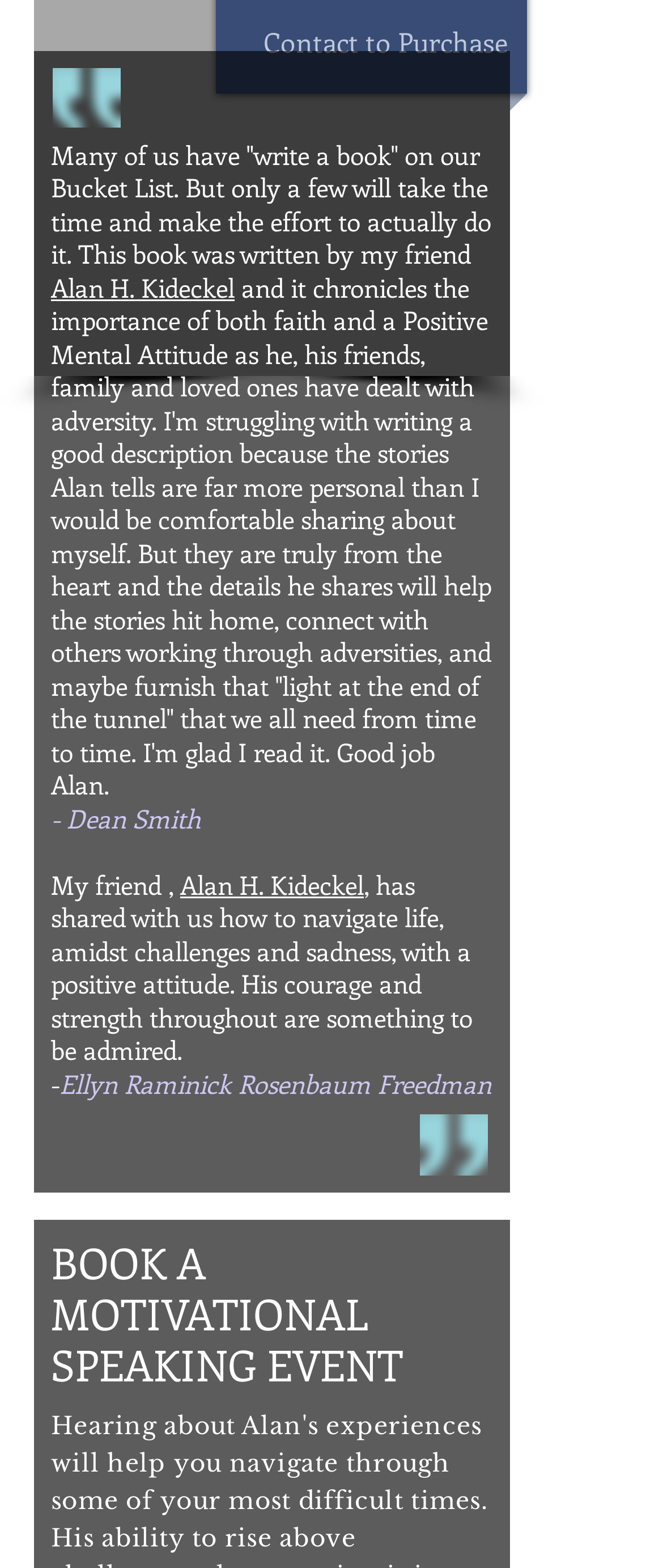What is the theme of the book?
Using the image, provide a concise answer in one word or a short phrase.

Faith and Positive Mental Attitude